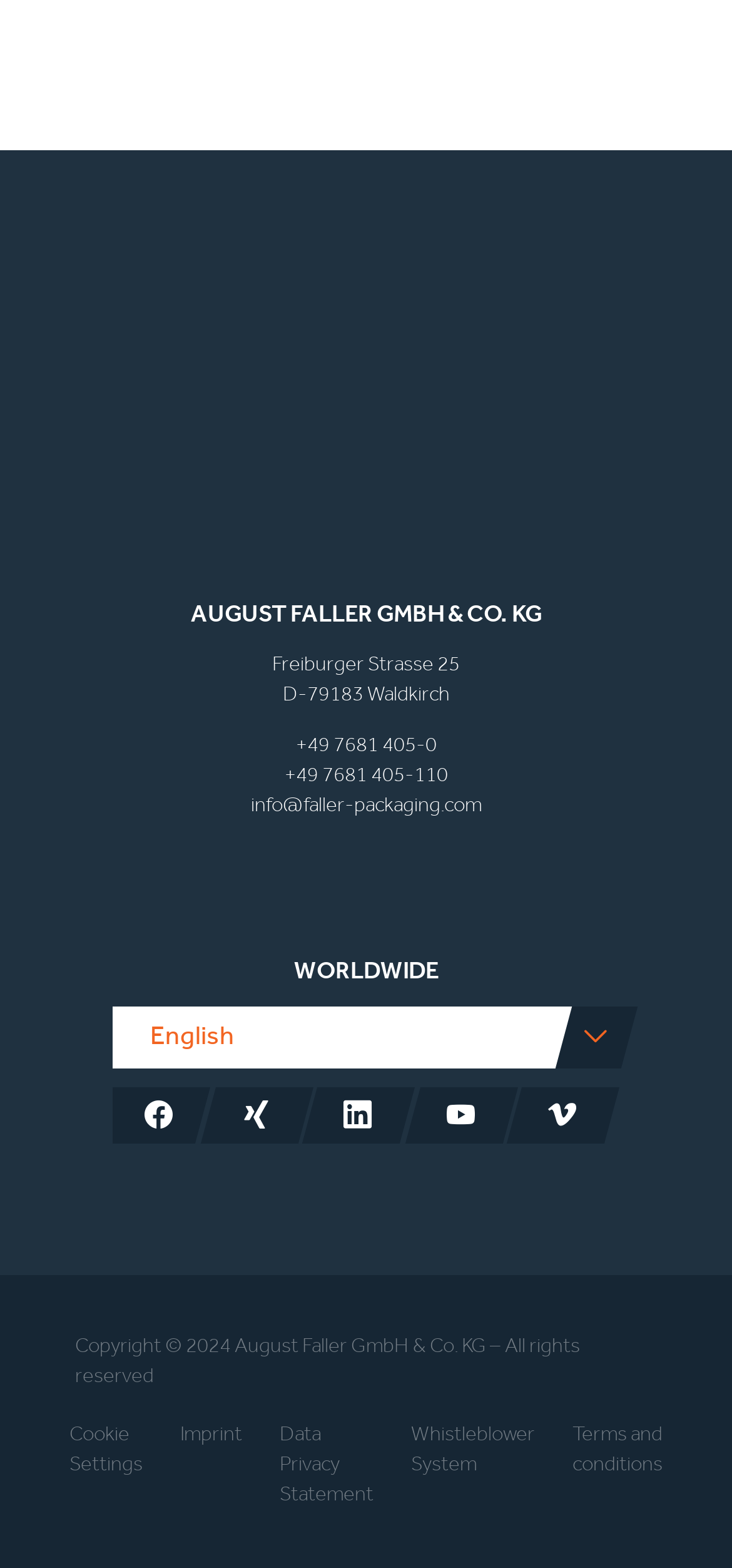Please pinpoint the bounding box coordinates for the region I should click to adhere to this instruction: "Enter email address".

[0.046, 0.173, 0.692, 0.212]